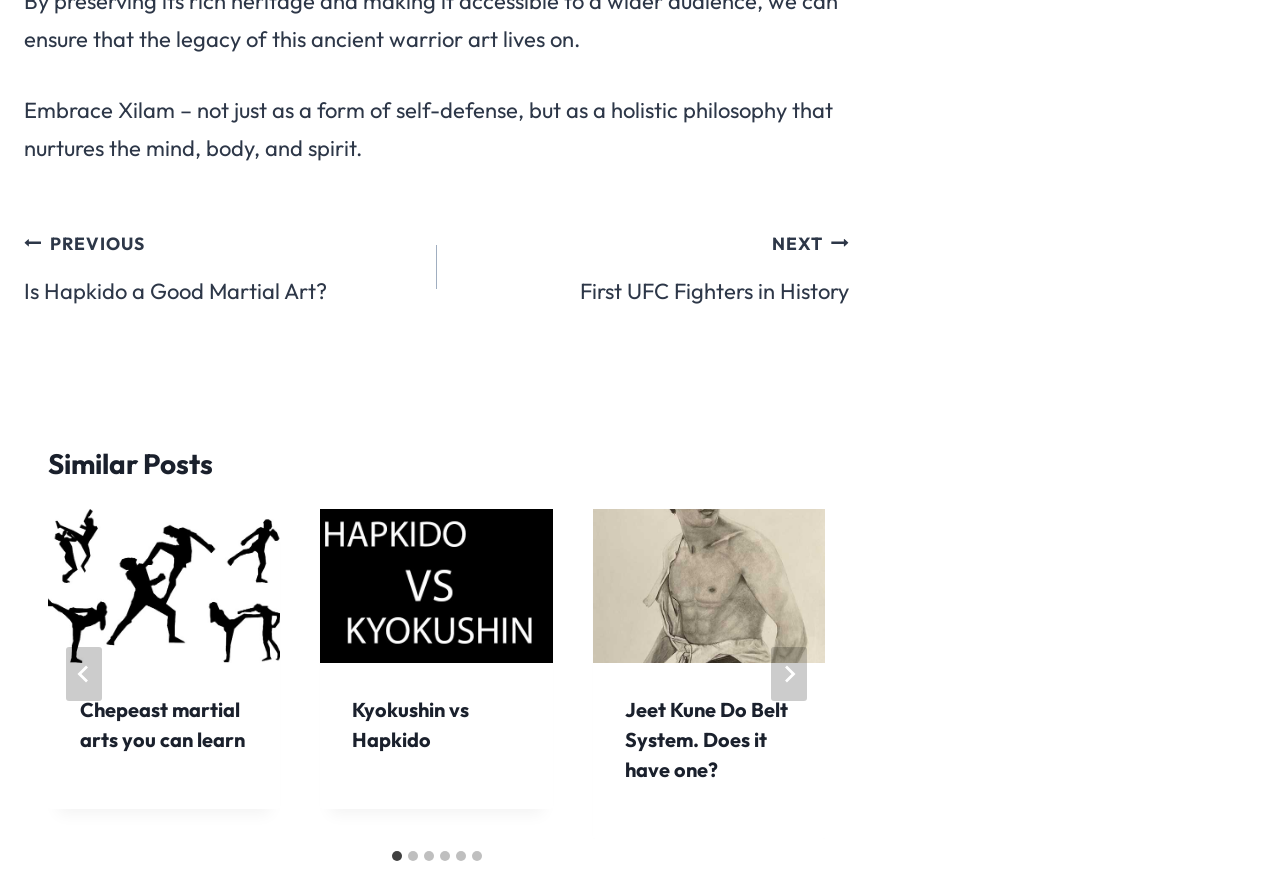Please pinpoint the bounding box coordinates for the region I should click to adhere to this instruction: "Click the 'Chepeast martial arts you can learn' link".

[0.038, 0.571, 0.219, 0.745]